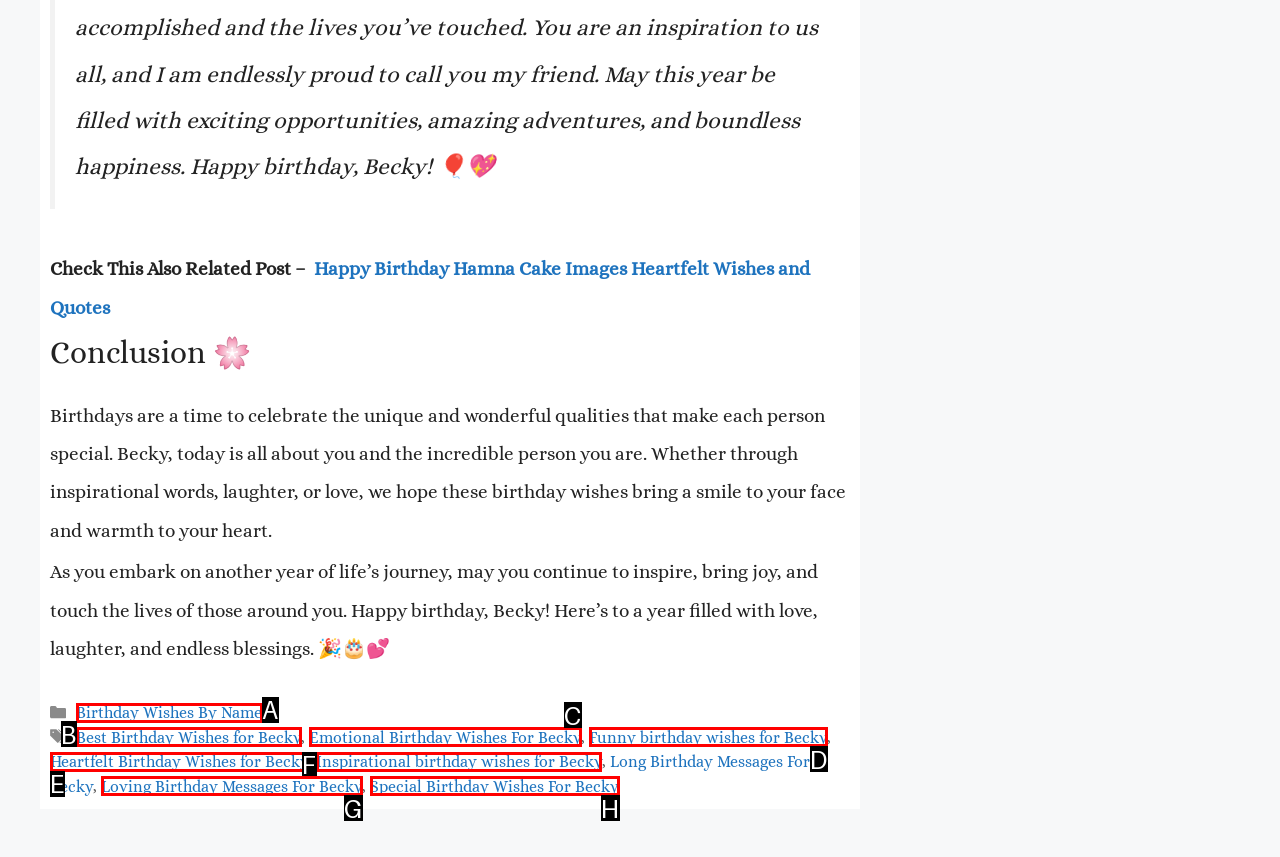Determine which HTML element should be clicked for this task: Check the Inspirational birthday wishes for Becky
Provide the option's letter from the available choices.

F